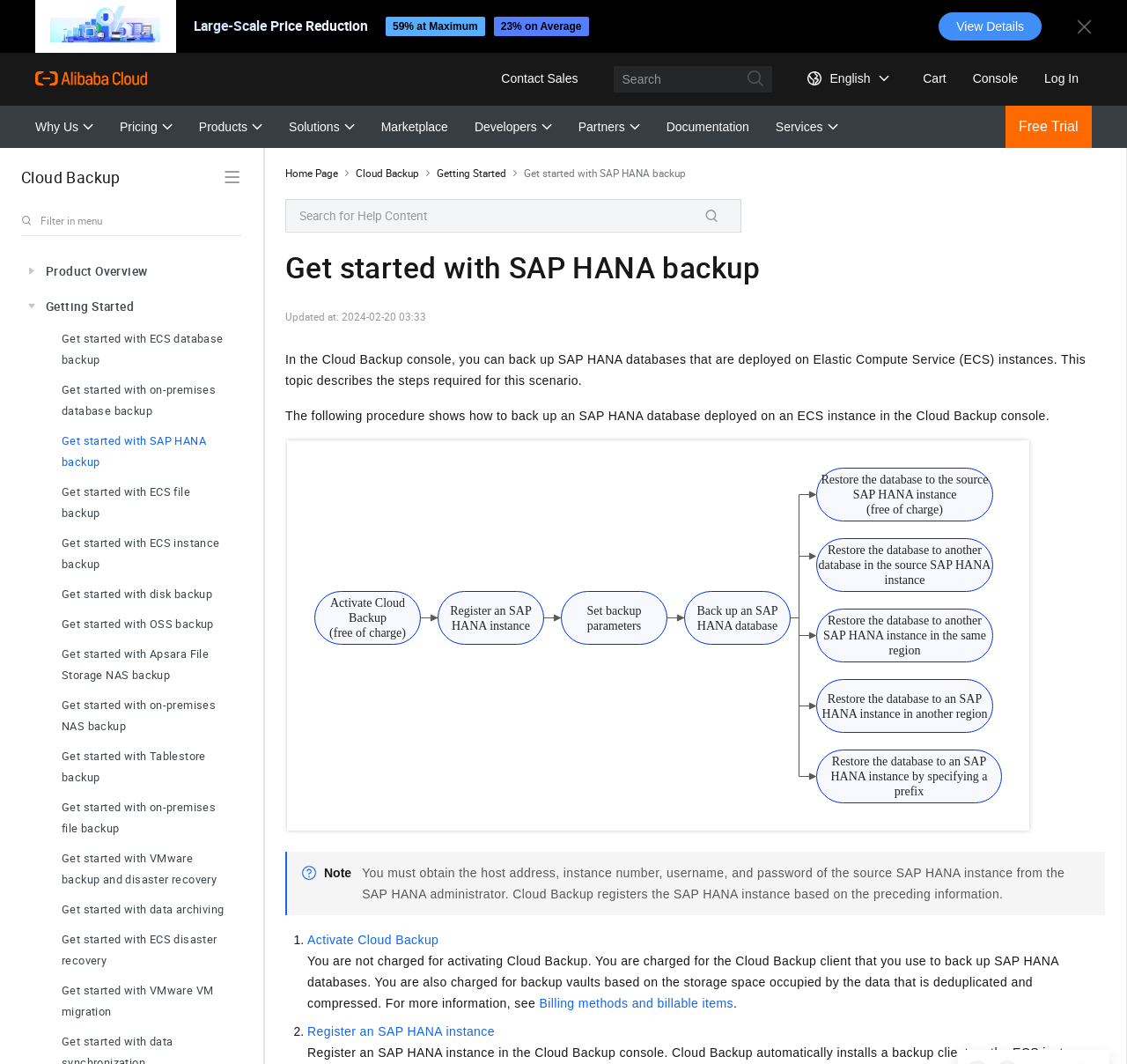Find and specify the bounding box coordinates that correspond to the clickable region for the instruction: "Click on 'Activate Cloud Backup'".

[0.273, 0.877, 0.389, 0.89]